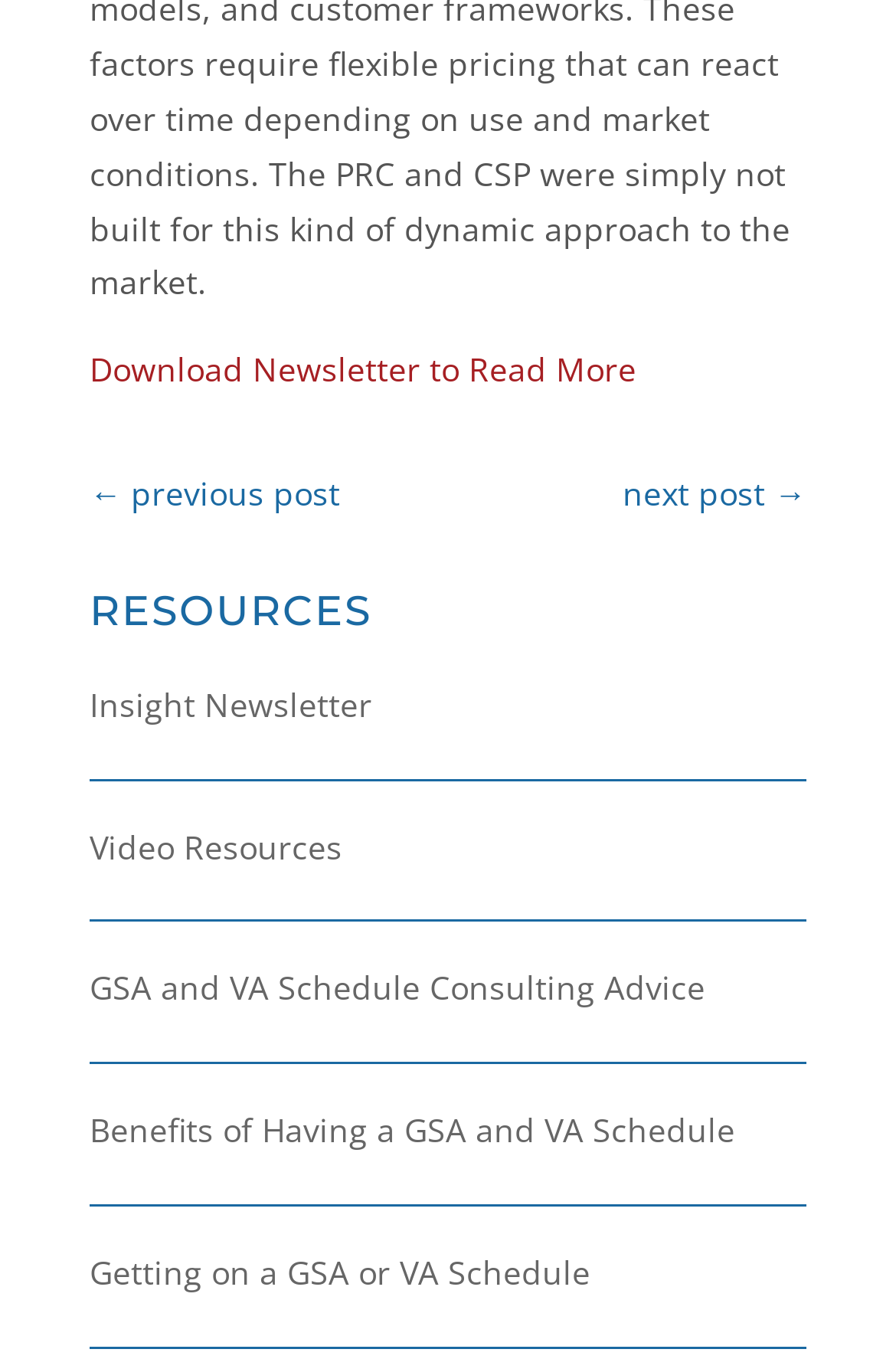Highlight the bounding box coordinates of the region I should click on to meet the following instruction: "Go to previous post".

[0.1, 0.343, 0.379, 0.384]